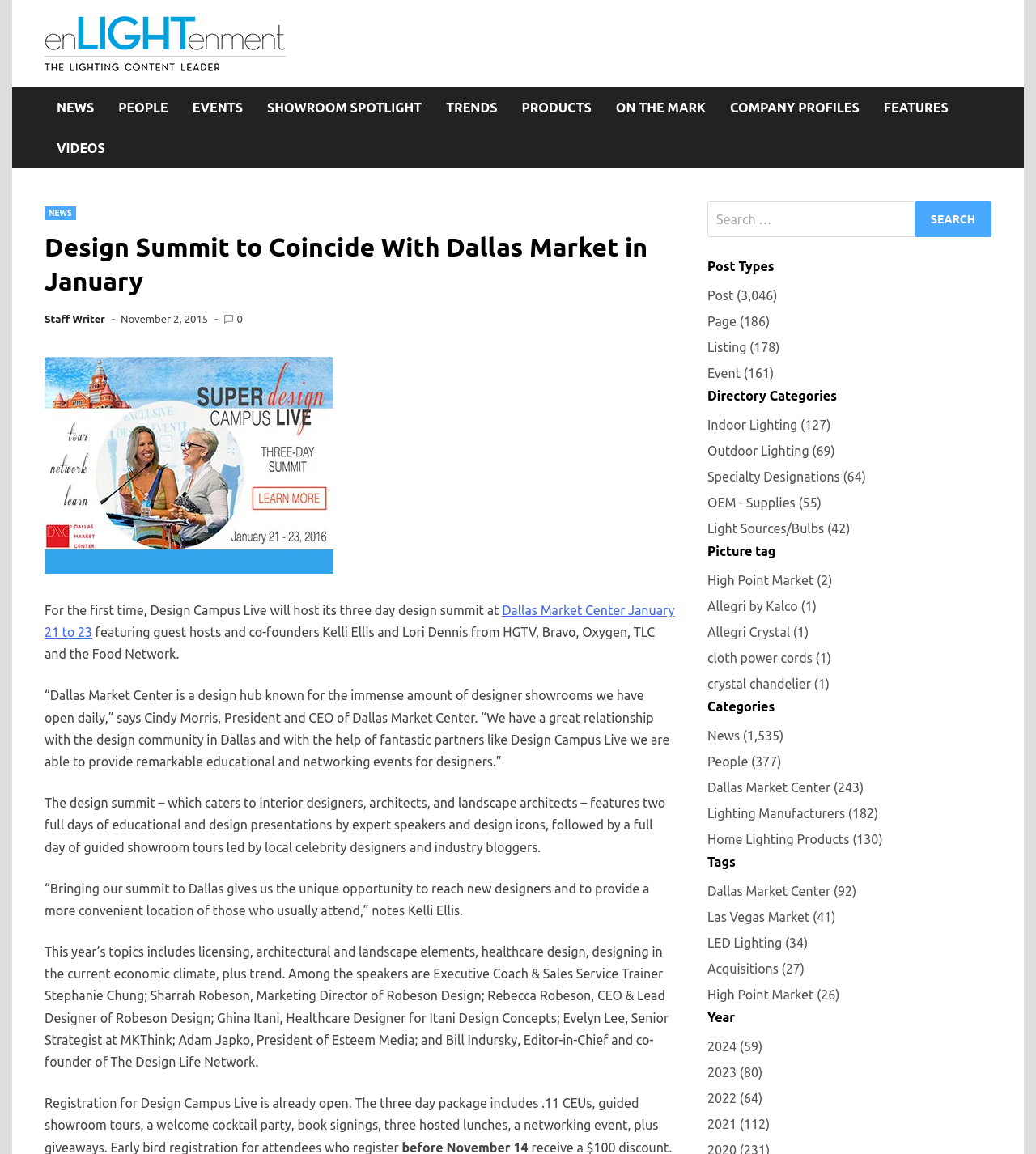Determine the bounding box of the UI element mentioned here: "High Point Market (26)". The coordinates must be in the format [left, top, right, bottom] with values ranging from 0 to 1.

[0.683, 0.852, 0.811, 0.872]